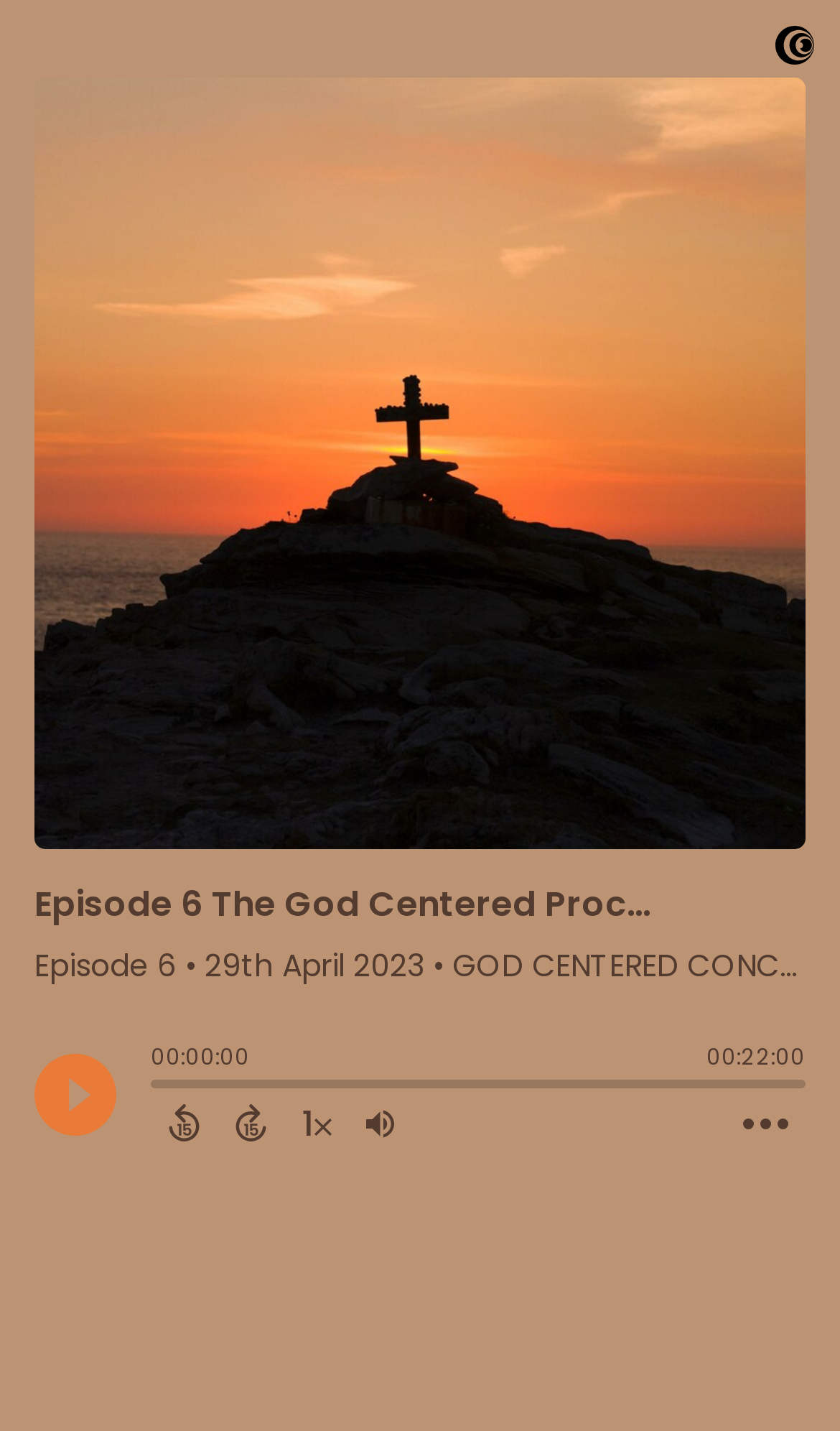Illustrate the webpage thoroughly, mentioning all important details.

This webpage appears to be a podcast episode page, specifically for "Episode 6 The God Centered Process Part 2 White Garments" of the "GOD CENTERED CONCEPT" podcast. 

At the top right corner, there is a link and an image, likely a logo or icon. Below this, there is a large image that takes up most of the width of the page, which is the artwork for the podcast. 

On the left side, there is a play button with an accompanying image, allowing users to start listening to the episode. 

To the right of the play button, there is a timestamp indicator showing the current time "00:00:00" and a slider to control the playback position. 

Below the play button, there are three buttons: "Back 15 Seconds", "Forward 15 Seconds", and "Change audio speed to 1.5 times", each with an accompanying image. These buttons allow users to control the playback of the episode. 

Next to these buttons, there is an "Adjust volume" button with an image, and at the far right, an "Open Action Menu" button with an image. 

At the top left, there is a bullet point and the episode's release date, "29th April 2023".